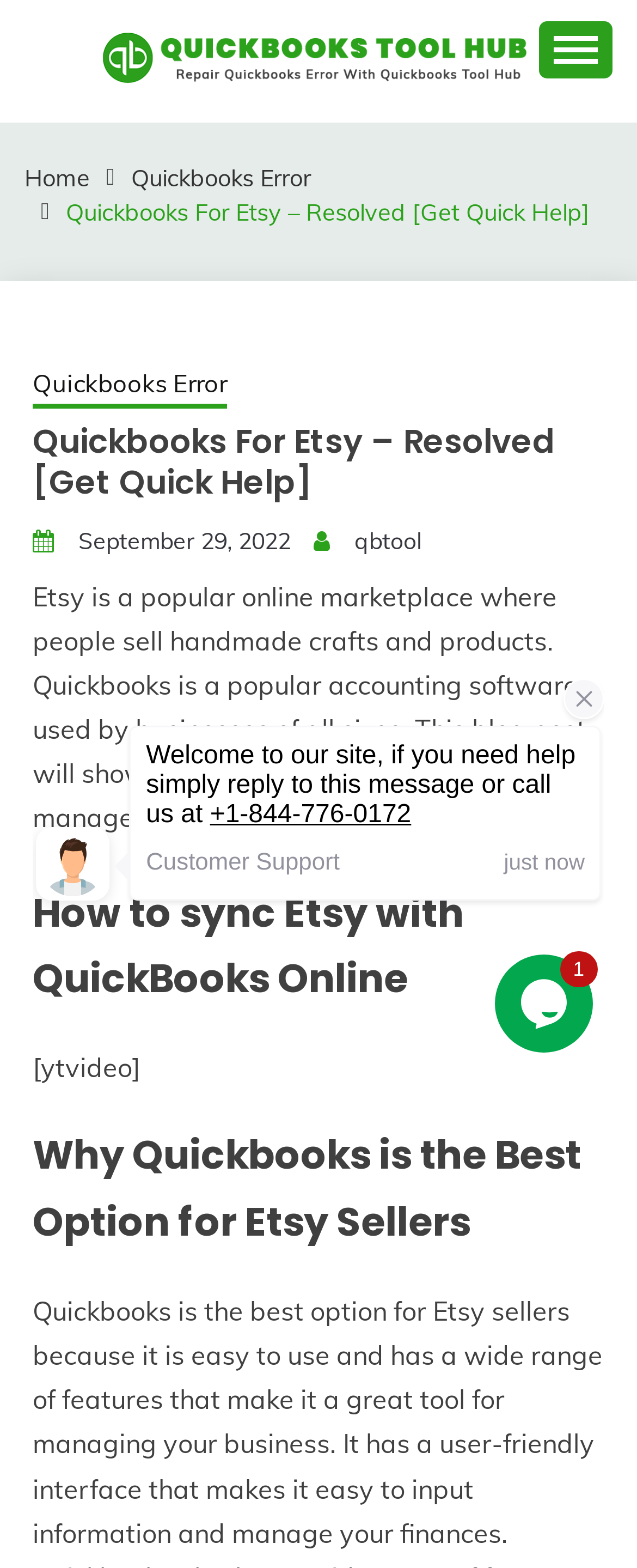Provide a brief response to the question below using a single word or phrase: 
How many links are present in the breadcrumbs navigation?

4